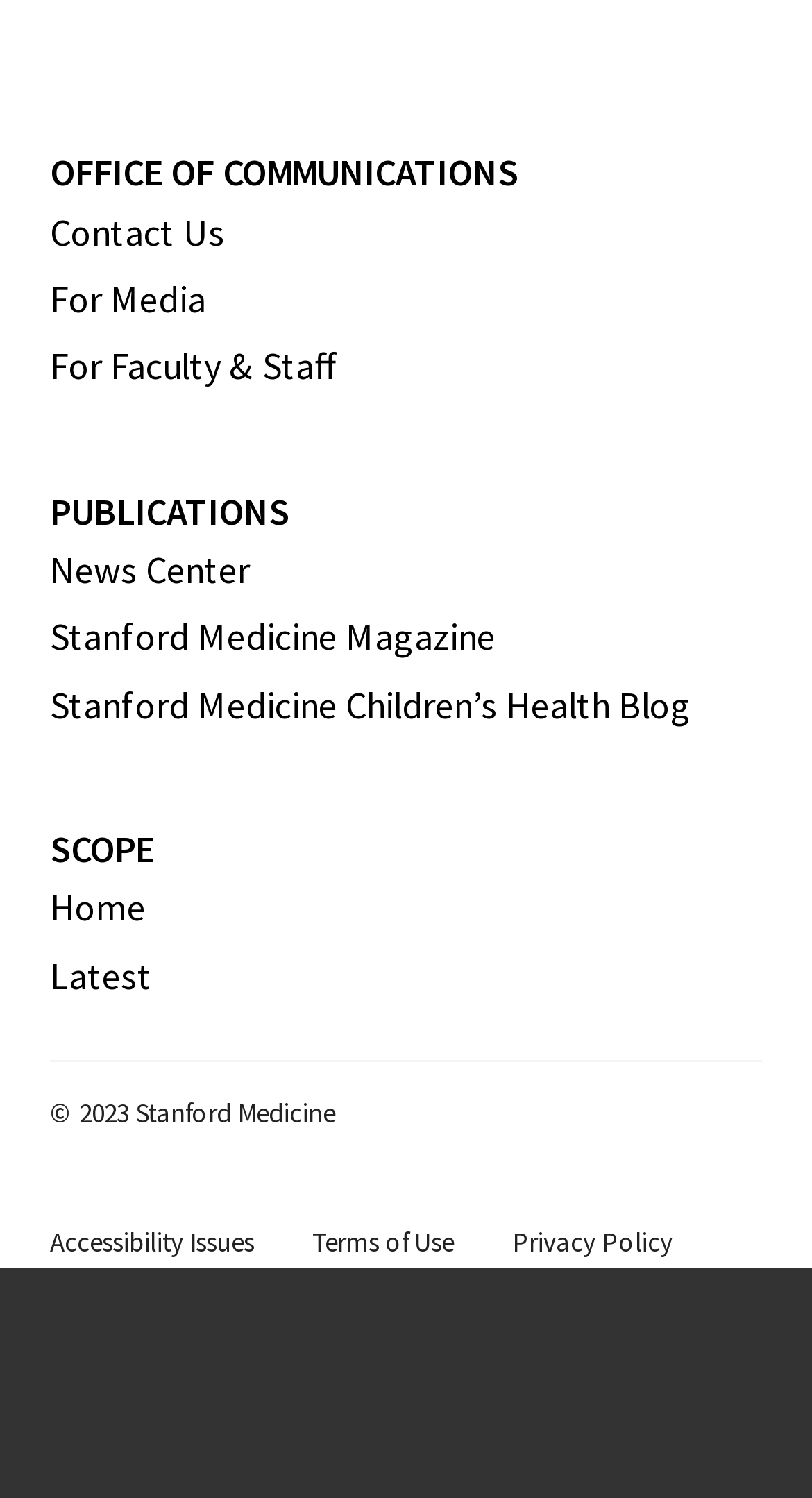Predict the bounding box coordinates of the area that should be clicked to accomplish the following instruction: "Go to Home". The bounding box coordinates should consist of four float numbers between 0 and 1, i.e., [left, top, right, bottom].

[0.062, 0.59, 0.179, 0.622]